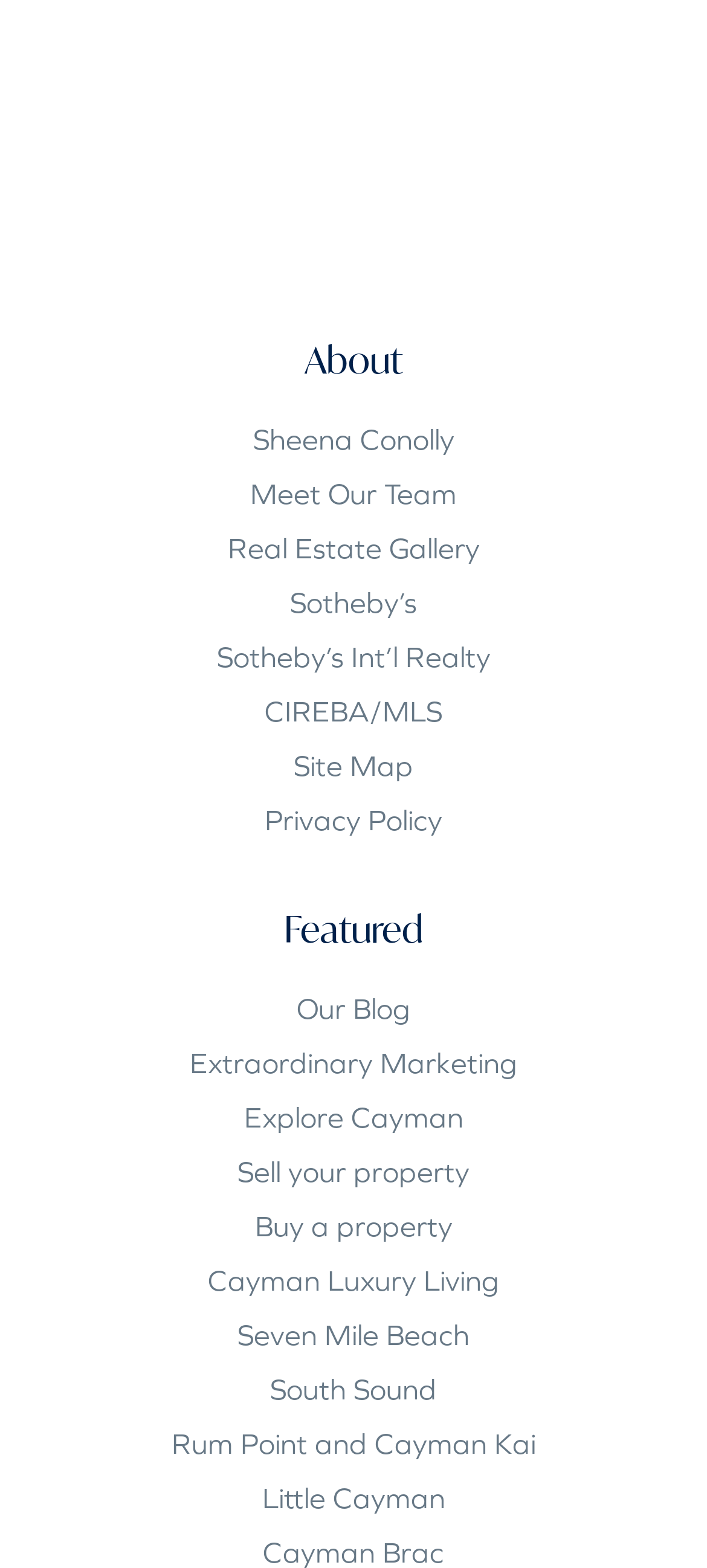What is the text of the first link on the webpage?
Look at the screenshot and respond with one word or a short phrase.

CIREBA